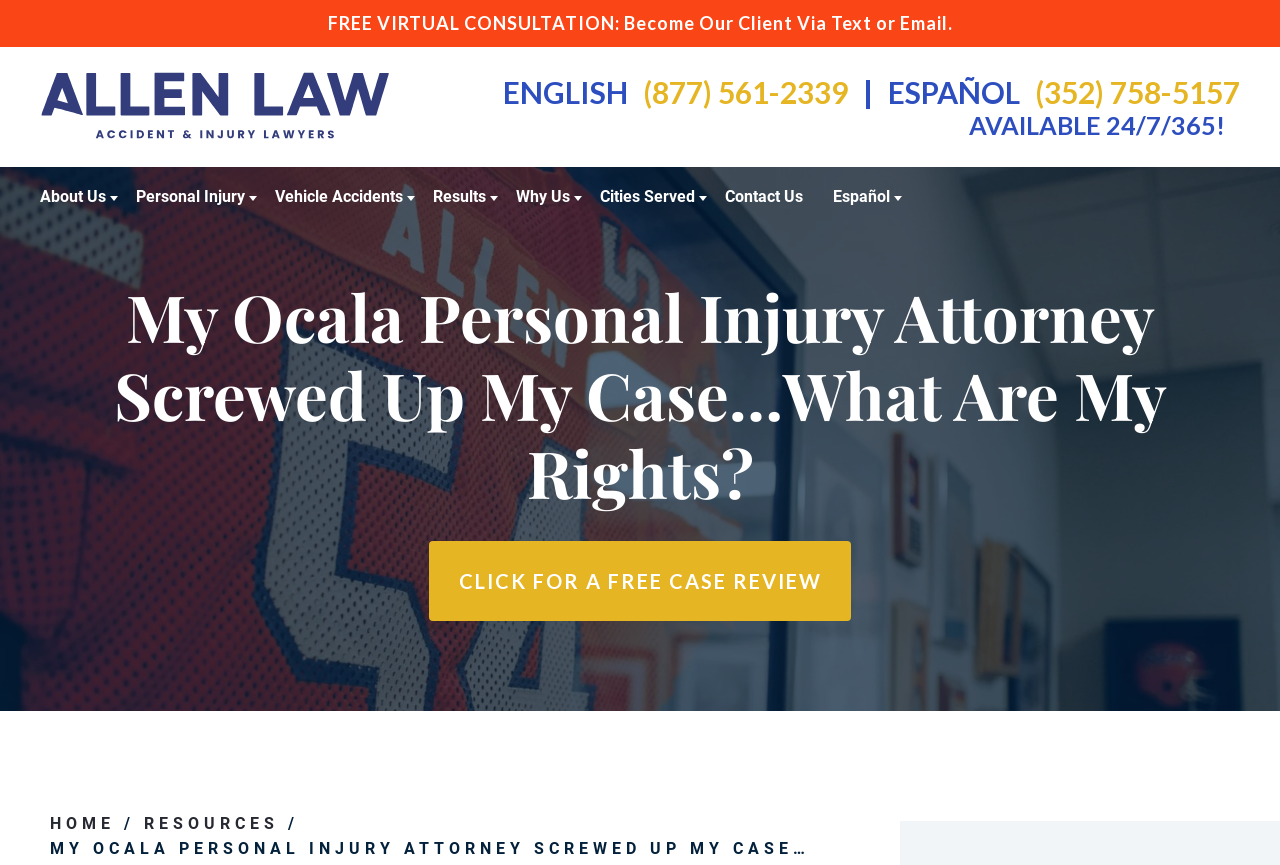What type of cases does the law firm handle?
Please look at the screenshot and answer using one word or phrase.

Personal Injury